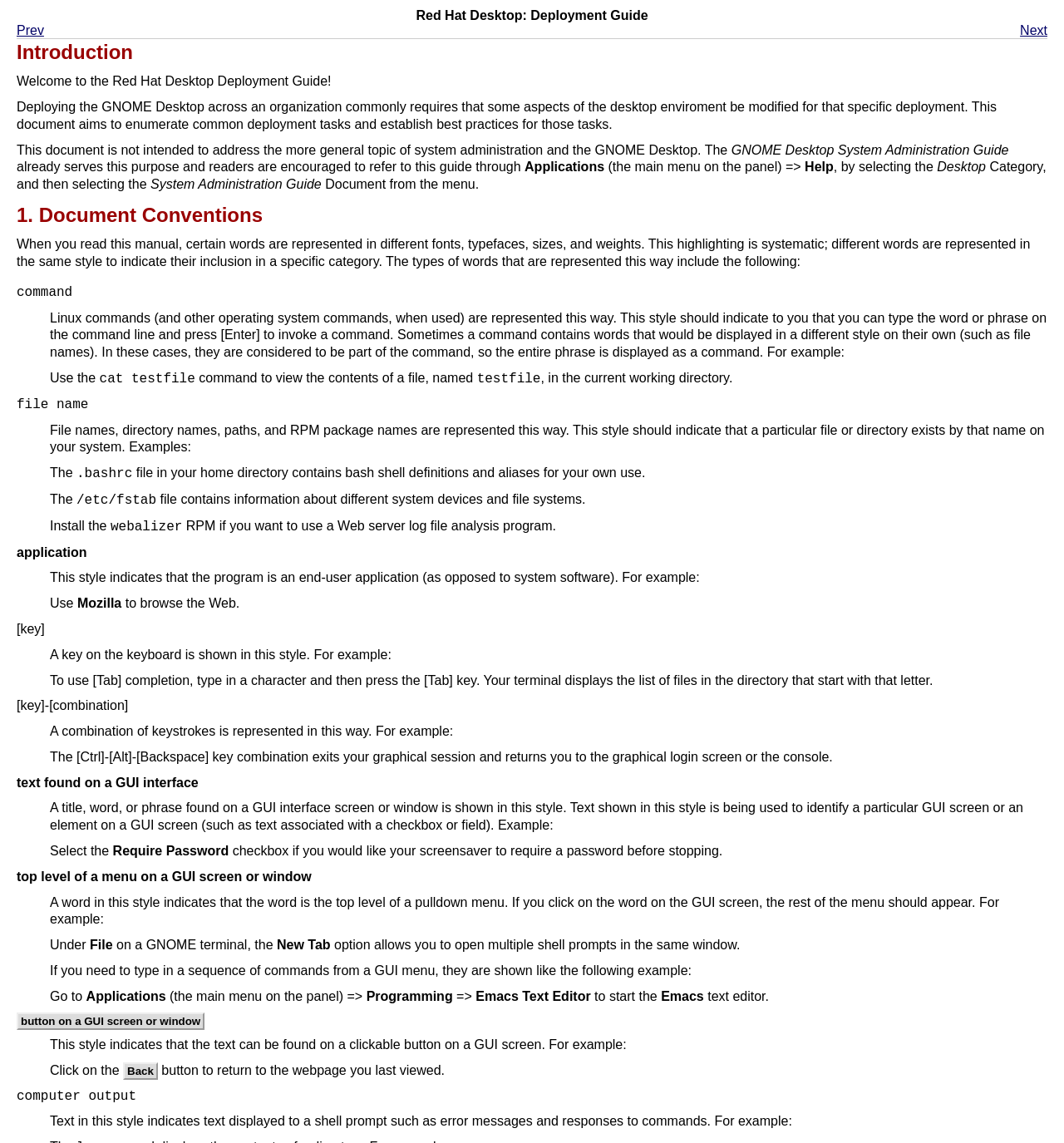Describe all visible elements and their arrangement on the webpage.

The webpage is an introduction to the Red Hat Desktop Deployment Guide. At the top, there is a header navigation table with three columns: "Red Hat Desktop: Deployment Guide", "Prev", and "Next". Below the header, there is a horizontal separator line. 

The main content of the page is divided into two sections. The first section is an introduction to the guide, which explains that the document aims to enumerate common deployment tasks and establish best practices for those tasks. This section consists of several paragraphs of text.

The second section is titled "1. Document Conventions" and explains the formatting conventions used in the guide. This section is organized as a list of terms and their descriptions. Each term is highlighted in a specific style, and its description is provided in a detailed paragraph. The terms include "command", "file name", "application", "[key]", "[key]-[combination]", and "text found on a GUI interface". The descriptions provide examples of how each term is used in the guide.

In total, there are 100 UI elements on the page, including the header navigation table, separator line, headings, paragraphs of text, and list terms and descriptions. The page does not contain any images.